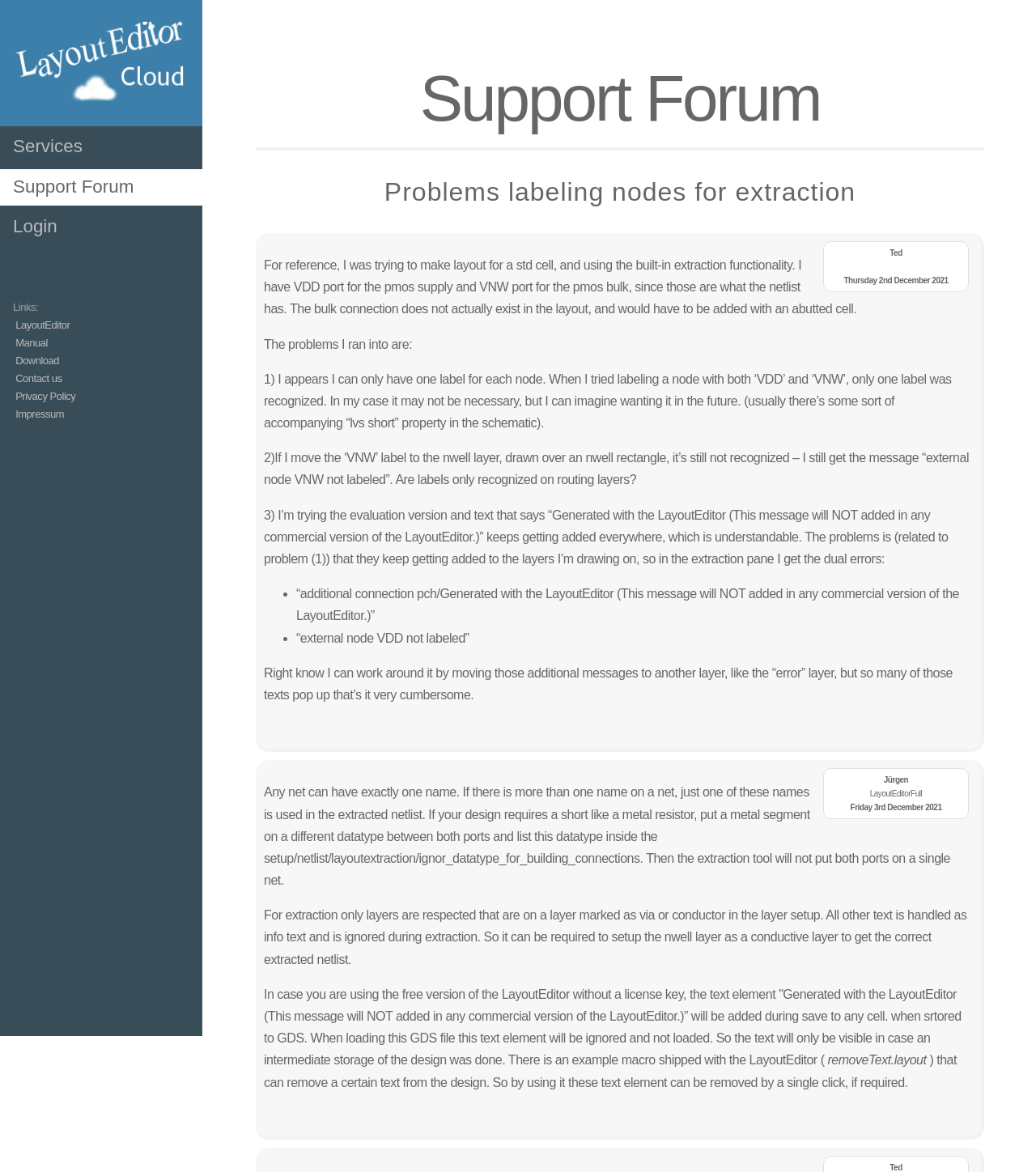Write a detailed summary of the webpage.

The webpage is about the Cloud feature of the LayoutEditor software for IC and MEMS designs, with a support forum and photomask service. At the top, there is a link to "cloud services of the LayoutEditor" accompanied by an image. Below this, there are three headings: "Services", "Support Forum", and "Login", each with a corresponding link.

On the left side, there is a list of links, including "LayoutEditor", "Manual", "Download", "Contact us", "Privacy Policy", and "Impressum". These links are separated by small gaps.

The main content of the webpage is a support forum discussion. The discussion is divided into two sections, each with a heading "Support Forum". The first section has a topic "Problems labeling nodes for extraction" and includes a post from "Ted" on December 2nd, 2021. The post describes some issues encountered while using the built-in extraction functionality in the LayoutEditor software. The issues include limitations on labeling nodes, recognition of labels on specific layers, and the addition of unwanted text to the design.

Below the post, there are several responses from "Jürgen" on December 3rd, 2021, which provide explanations and solutions to the issues raised by "Ted". The responses include detailed information about how the extraction tool works, how to set up layers for extraction, and how to remove unwanted text from the design.